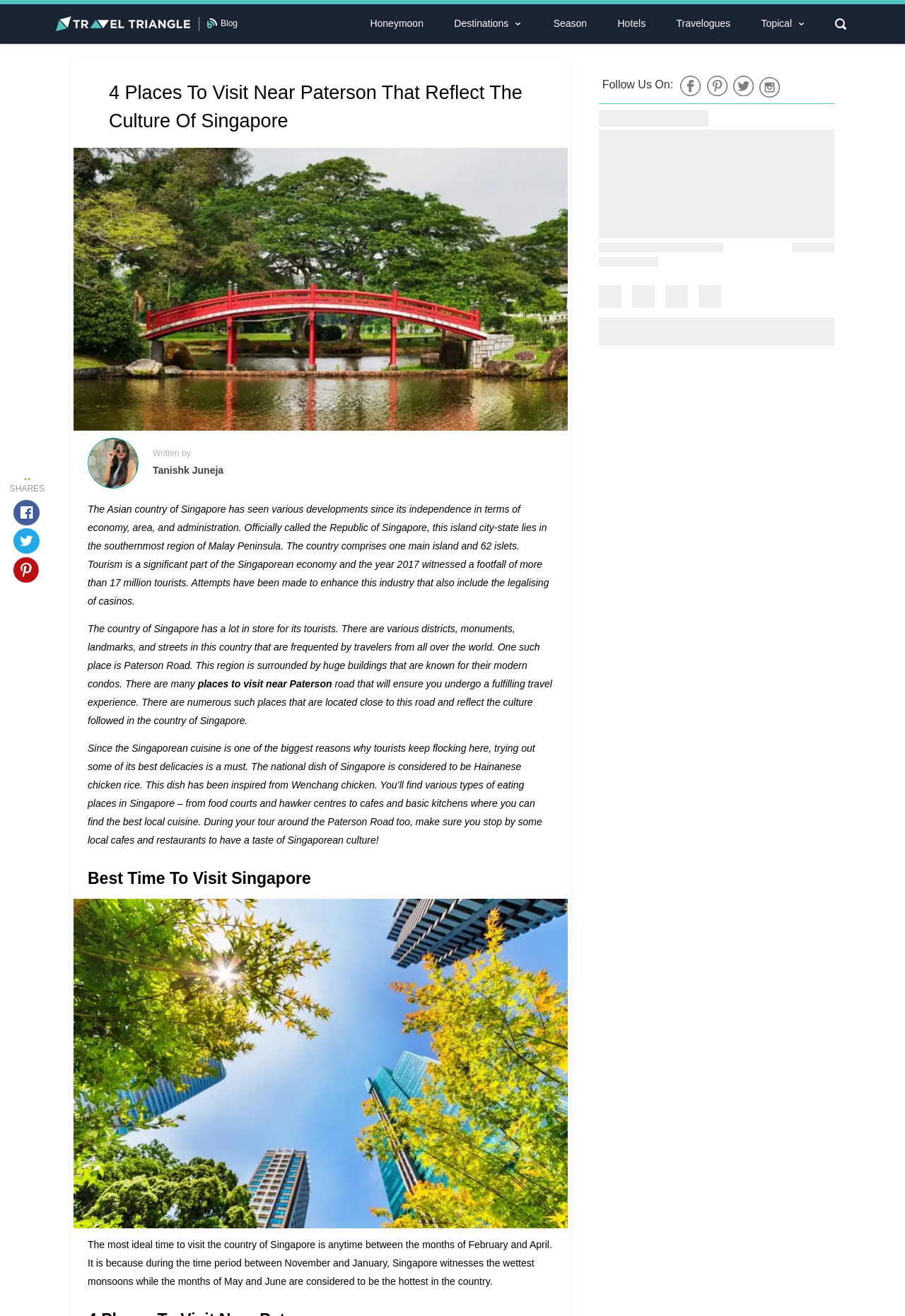Please provide a detailed answer to the question below based on the screenshot: 
What is the best time to visit Singapore?

The article mentions that the most ideal time to visit Singapore is between February and April, as it avoids the wettest monsoons and hottest months of the year.